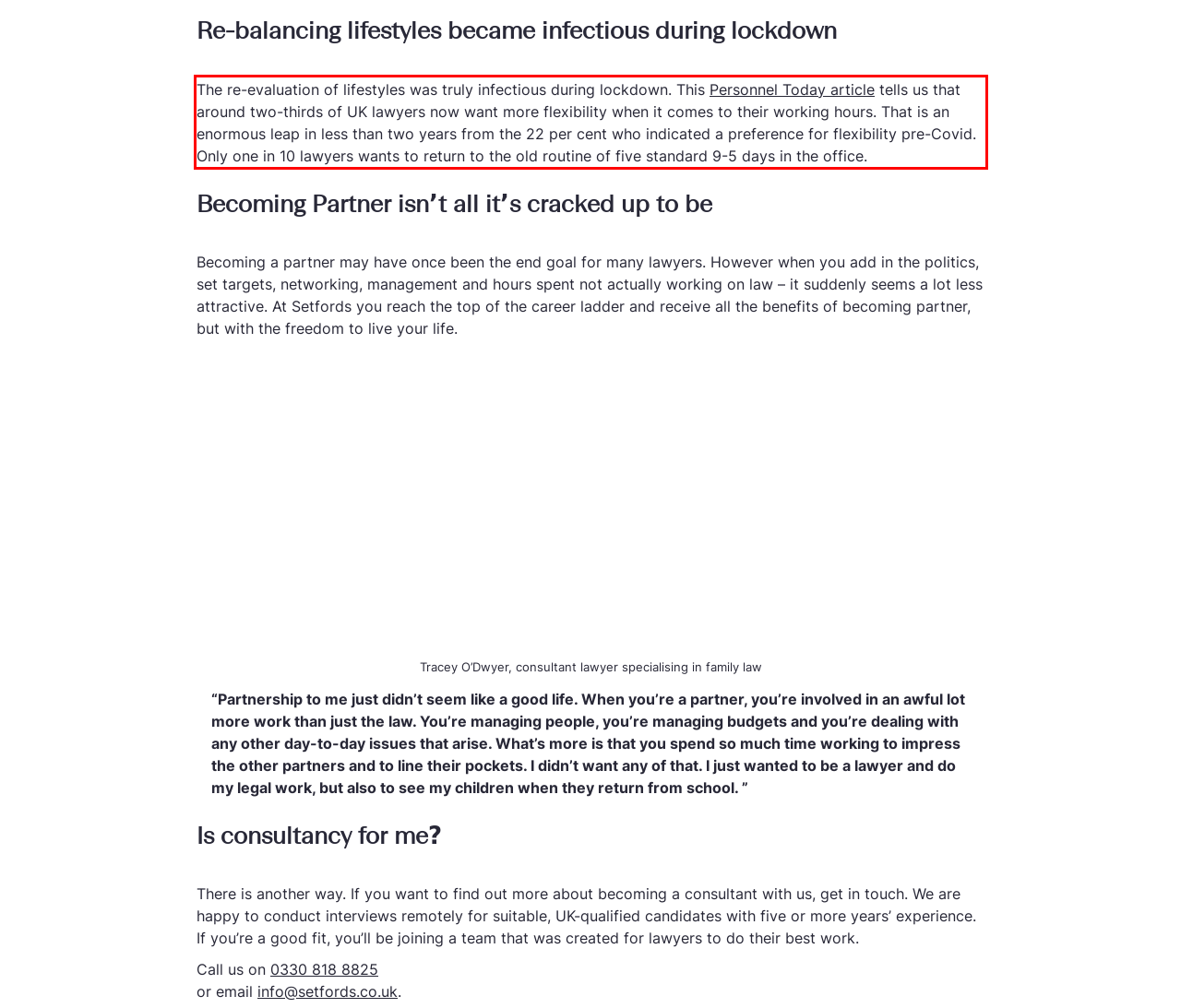Given a webpage screenshot with a red bounding box, perform OCR to read and deliver the text enclosed by the red bounding box.

The re-evaluation of lifestyles was truly infectious during lockdown. This Personnel Today article tells us that around two-thirds of UK lawyers now want more flexibility when it comes to their working hours. That is an enormous leap in less than two years from the 22 per cent who indicated a preference for flexibility pre-Covid. Only one in 10 lawyers wants to return to the old routine of five standard 9-5 days in the office.